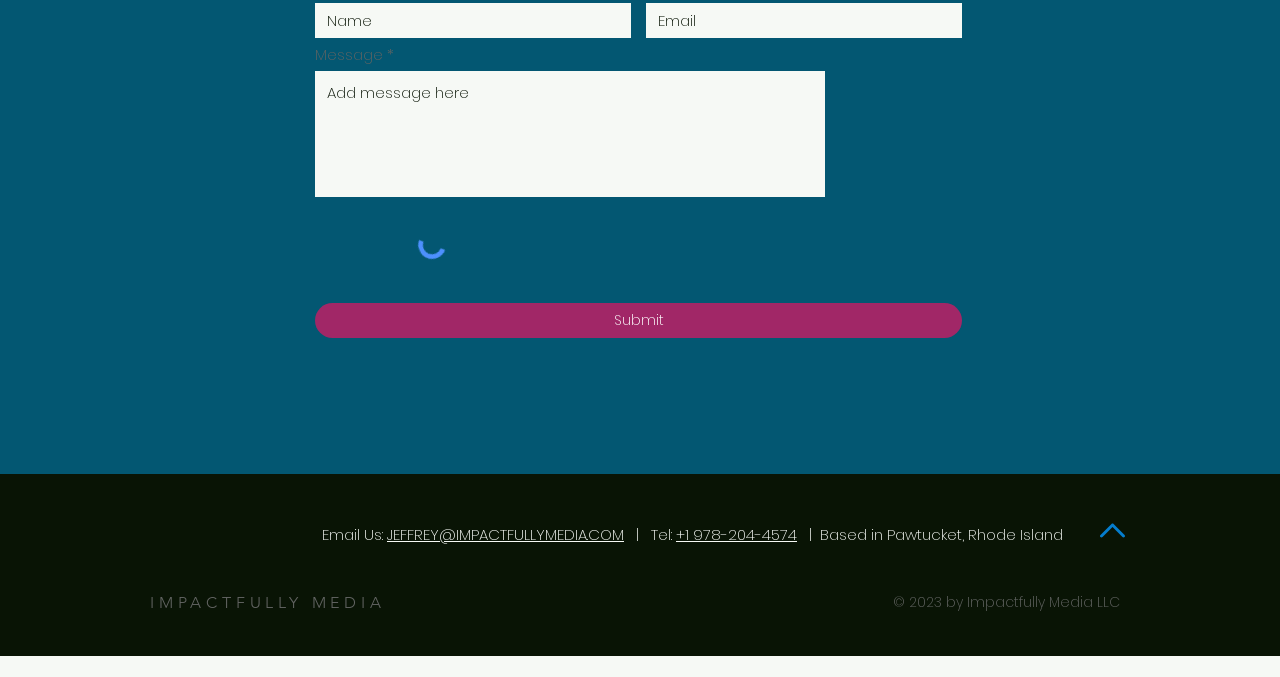Please provide a comprehensive answer to the question below using the information from the image: What is the purpose of the form?

The form contains fields for name, email, and message, and a submit button, indicating that it is used for contacting the website owner or administrator.